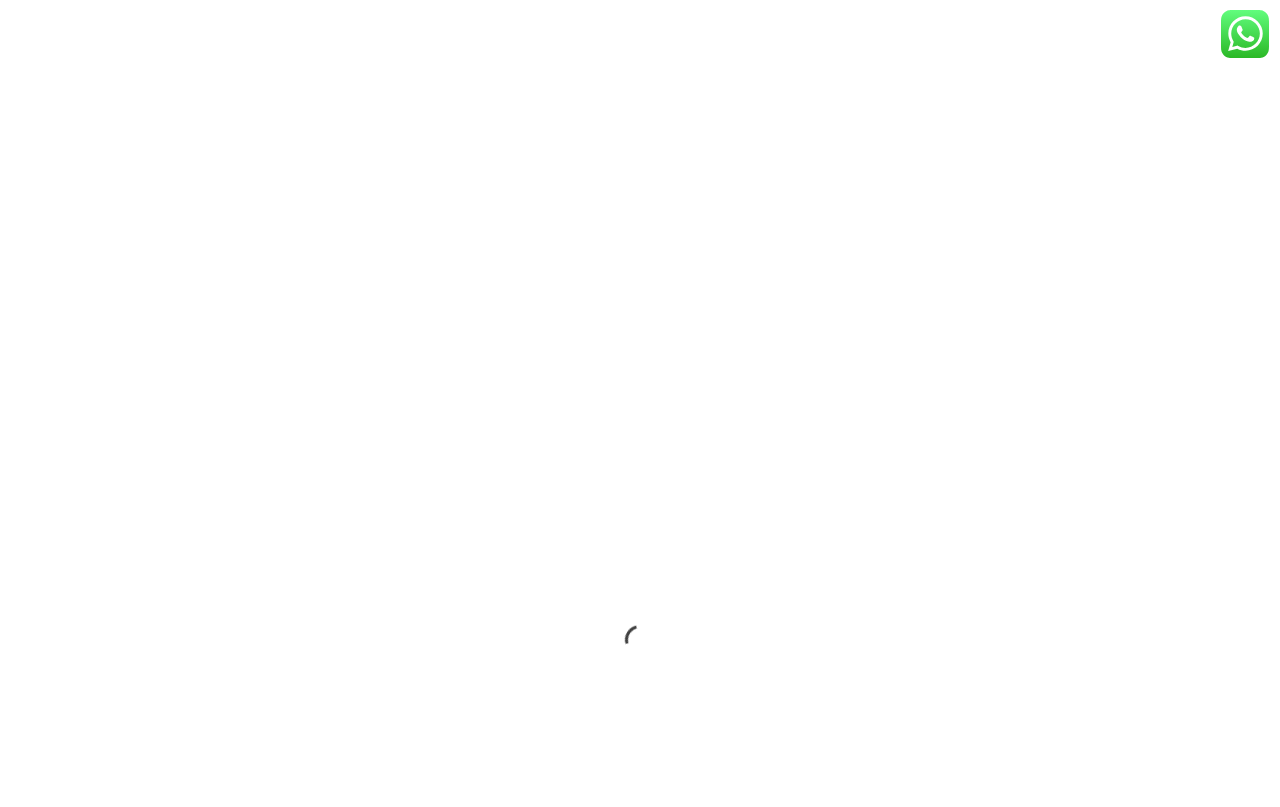Explain the webpage in detail.

The webpage is about AC Circuit Board Repair Services in Dubai, provided by certified technicians available 24/7. At the top left, there is a phone number "052-211-2800" and an email address "help@acservicesdubai.org" for contact. Next to them are social media links to Facebook, YouTube, Pinterest, and Telegram.

Below these contact details, there is a table with a logo image and a link to "Ac Services In Dubai – 0522112800". On the right side of this table, there is a brief description "We provide 24/7 ac repairing service in Dubai".

On the top right, there is a navigation menu with links to "Home", "About Us", "HVAC", "Appliances Repair", "Emergency Service", "Service Areas", "Contact Us", and "Blog".

Below the navigation menu, there is a header section with a heading "Circuit Board Repair". Next to it, there is a search box with a "Search" button.

The main content area is divided into two sections. On the left, there are recent posts with links to articles such as "Hepa Filter Installation", "Air conditioner duct cleaning", and "AC repair". On the right, there is an online inquiry form with fields for "Your Name" and a text box, along with a heading "Online Inquiry".

At the bottom right, there is a WhatsApp chat link with a corresponding image.